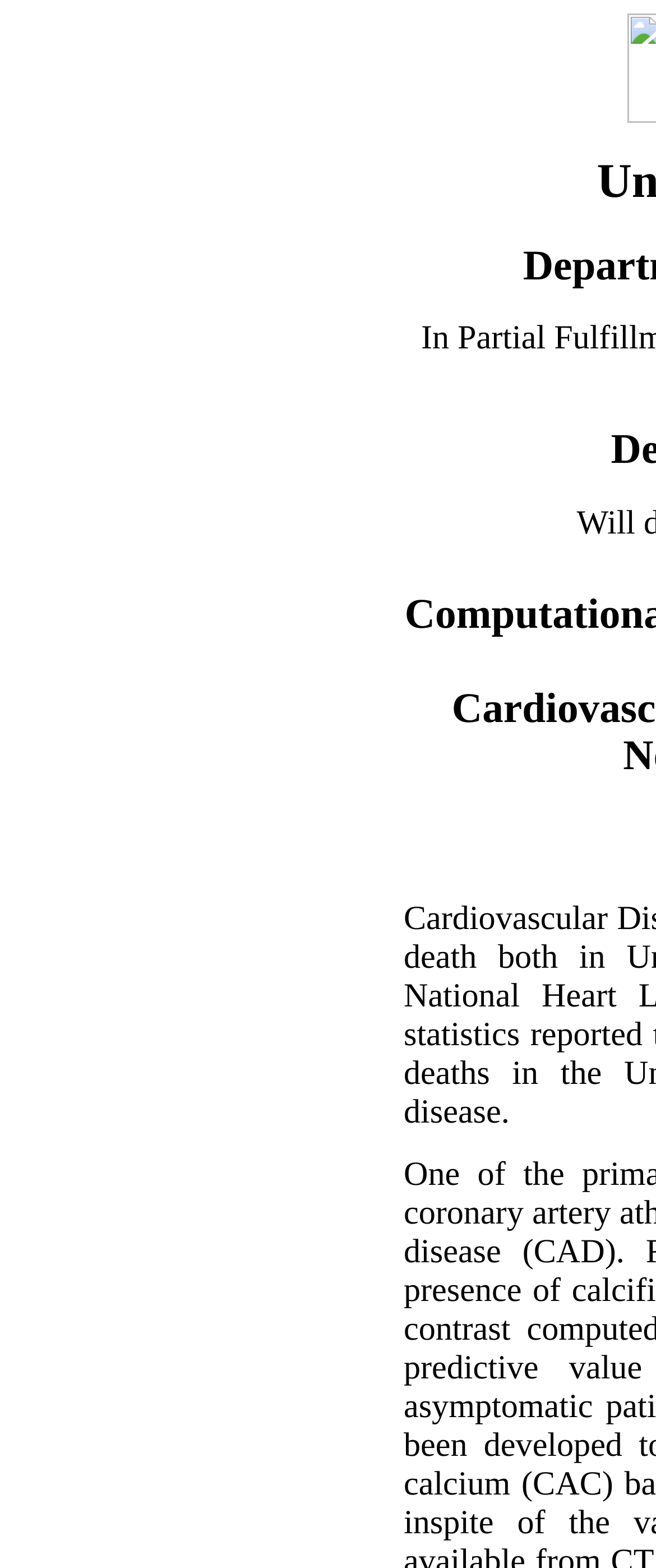Locate the primary headline on the webpage and provide its text.

University of Houston